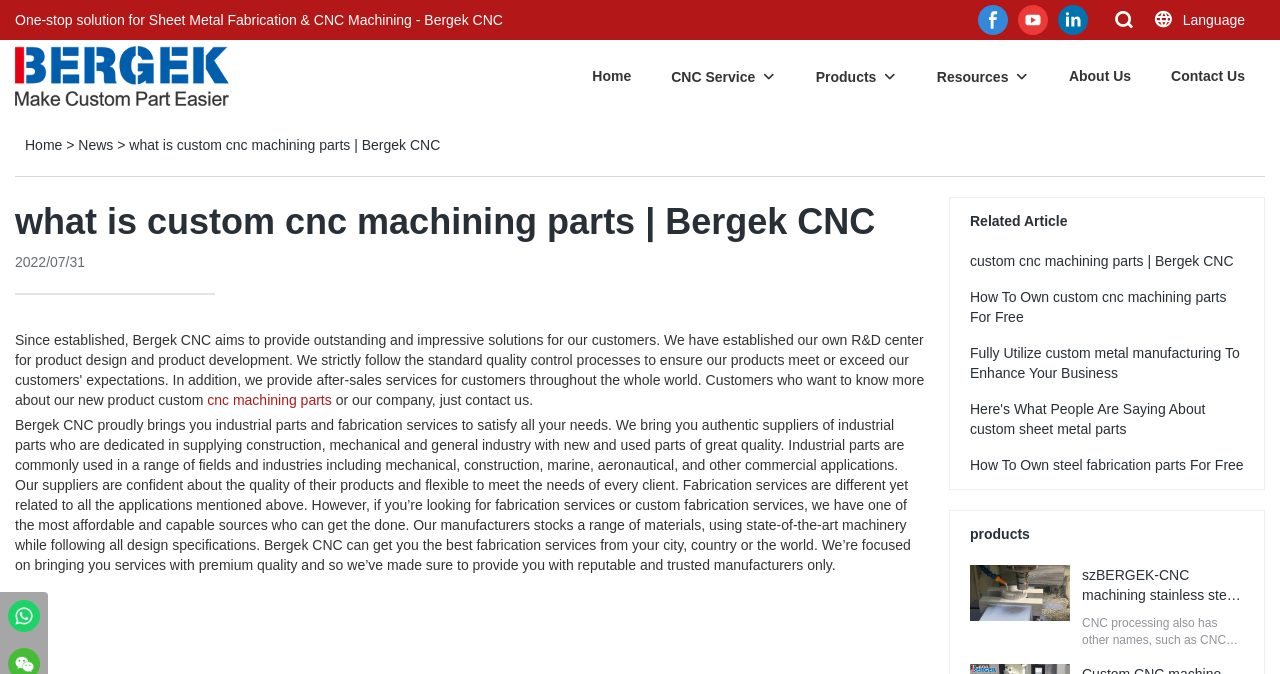Find the bounding box coordinates of the clickable area that will achieve the following instruction: "Explore the products page".

[0.758, 0.779, 0.972, 0.808]